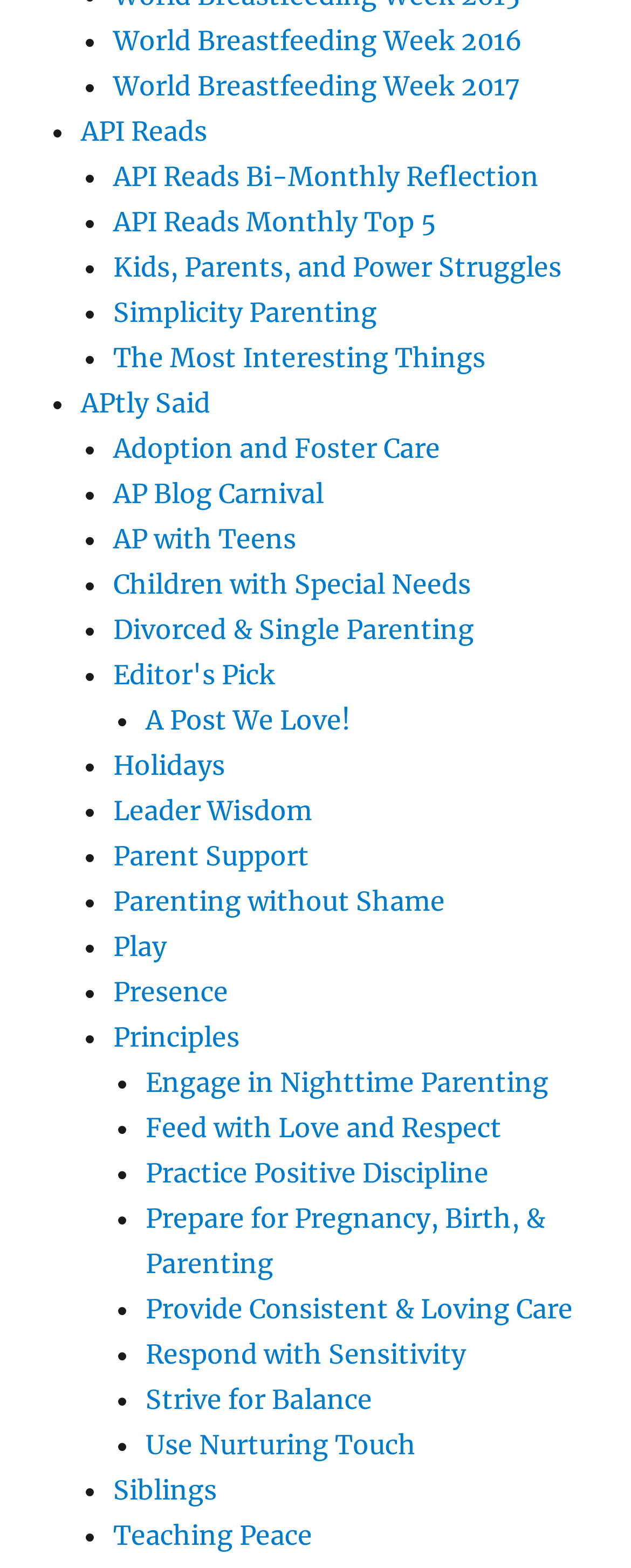Answer the question in one word or a short phrase:
How many list markers are on the webpage?

More than 30